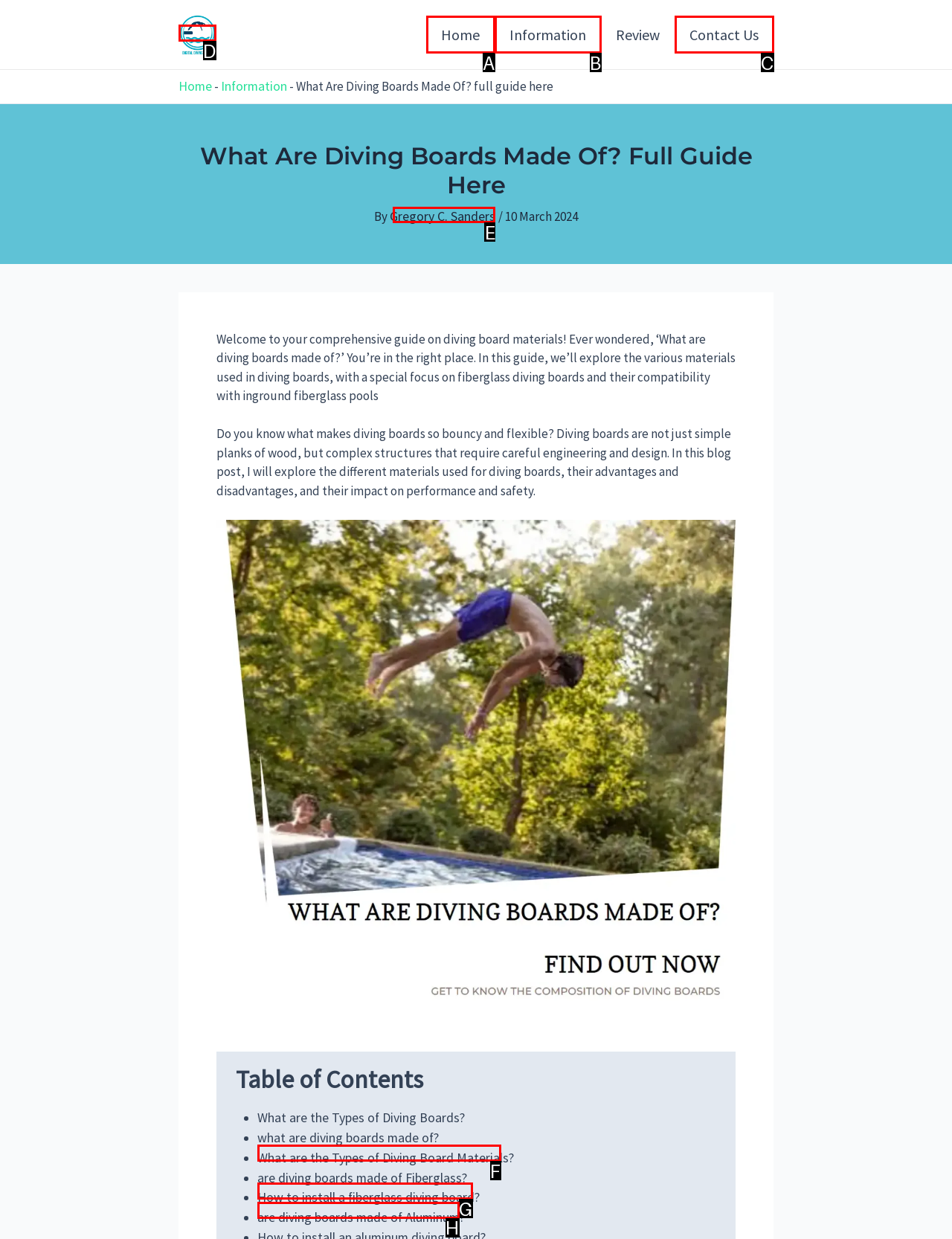Indicate the HTML element that should be clicked to perform the task: Read the article by Gregory C. Sanders Reply with the letter corresponding to the chosen option.

E